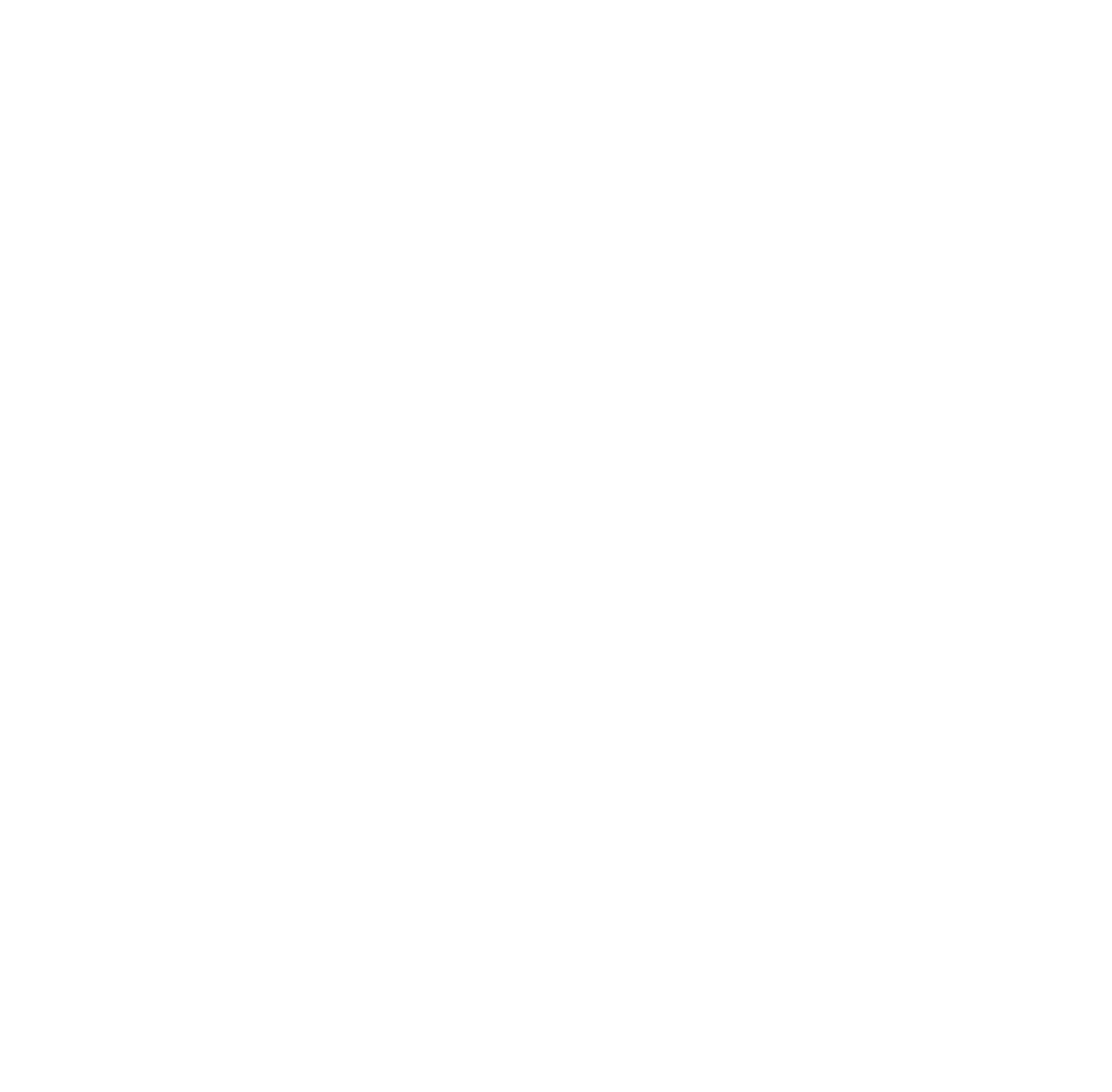Please identify the bounding box coordinates of the element's region that I should click in order to complete the following instruction: "check Trade Fairs". The bounding box coordinates consist of four float numbers between 0 and 1, i.e., [left, top, right, bottom].

[0.051, 0.518, 0.233, 0.571]